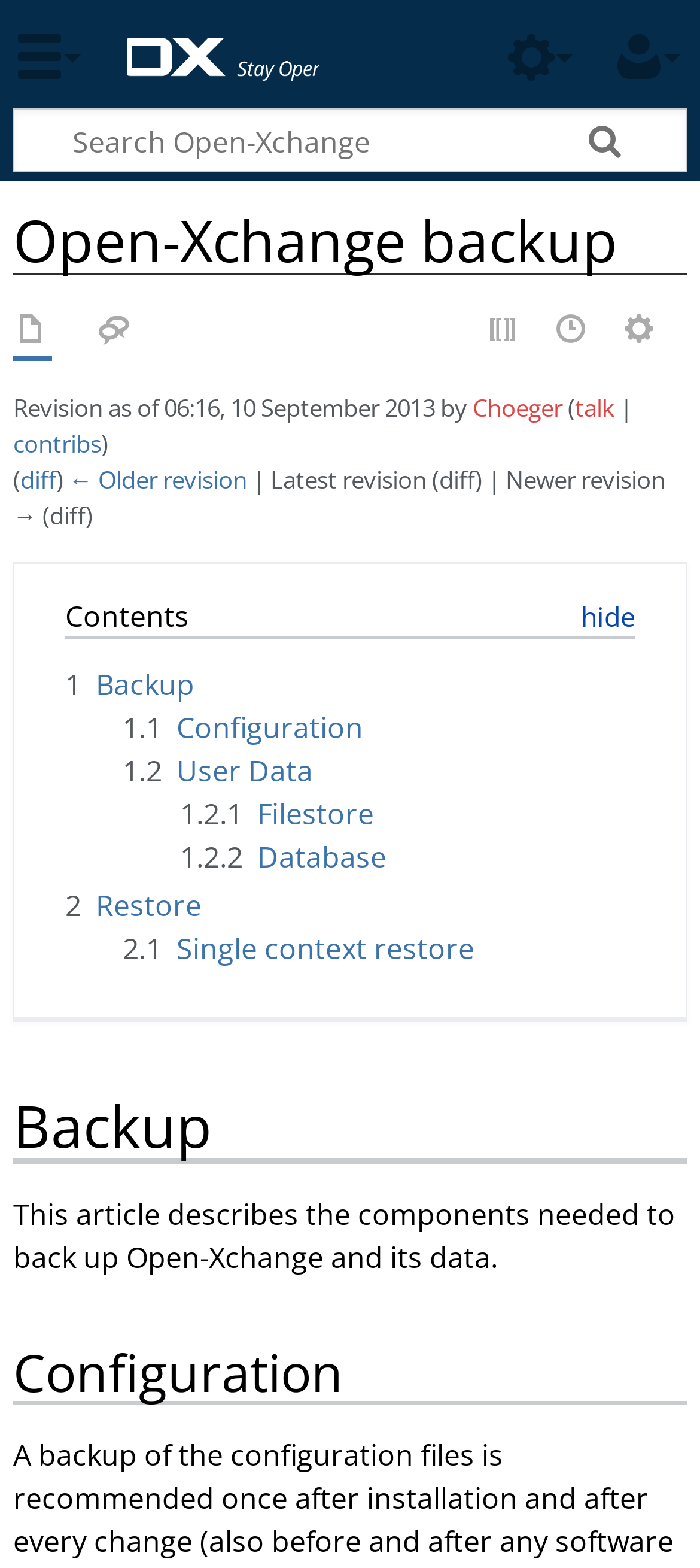Pinpoint the bounding box coordinates of the element you need to click to execute the following instruction: "View source". The bounding box should be represented by four float numbers between 0 and 1, in the format [left, top, right, bottom].

[0.693, 0.199, 0.75, 0.226]